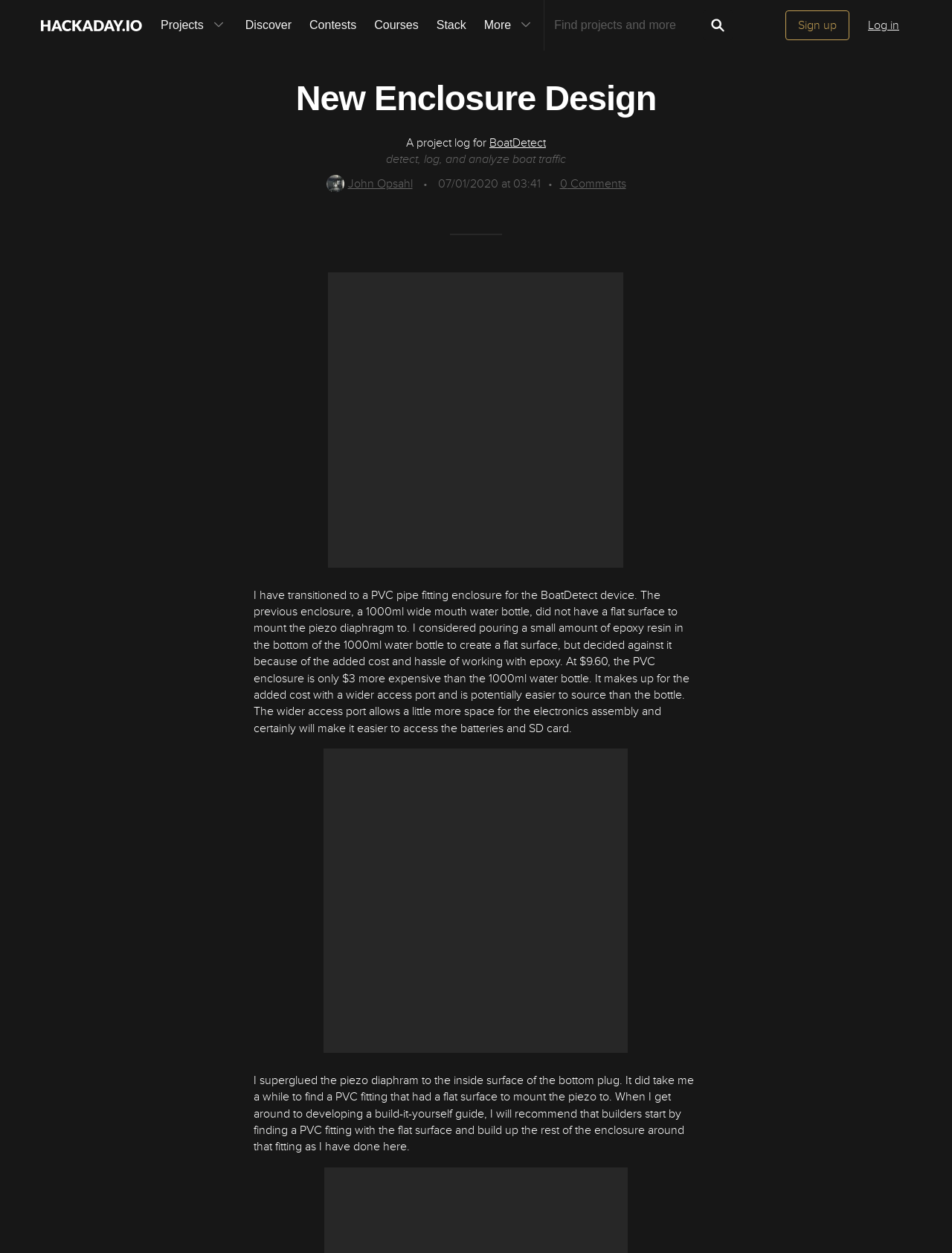Provide a thorough and detailed response to the question by examining the image: 
What is the author's name?

The author's name can be found in the link element with ID 70, which contains the text 'john-opsahl John Opsahl'.